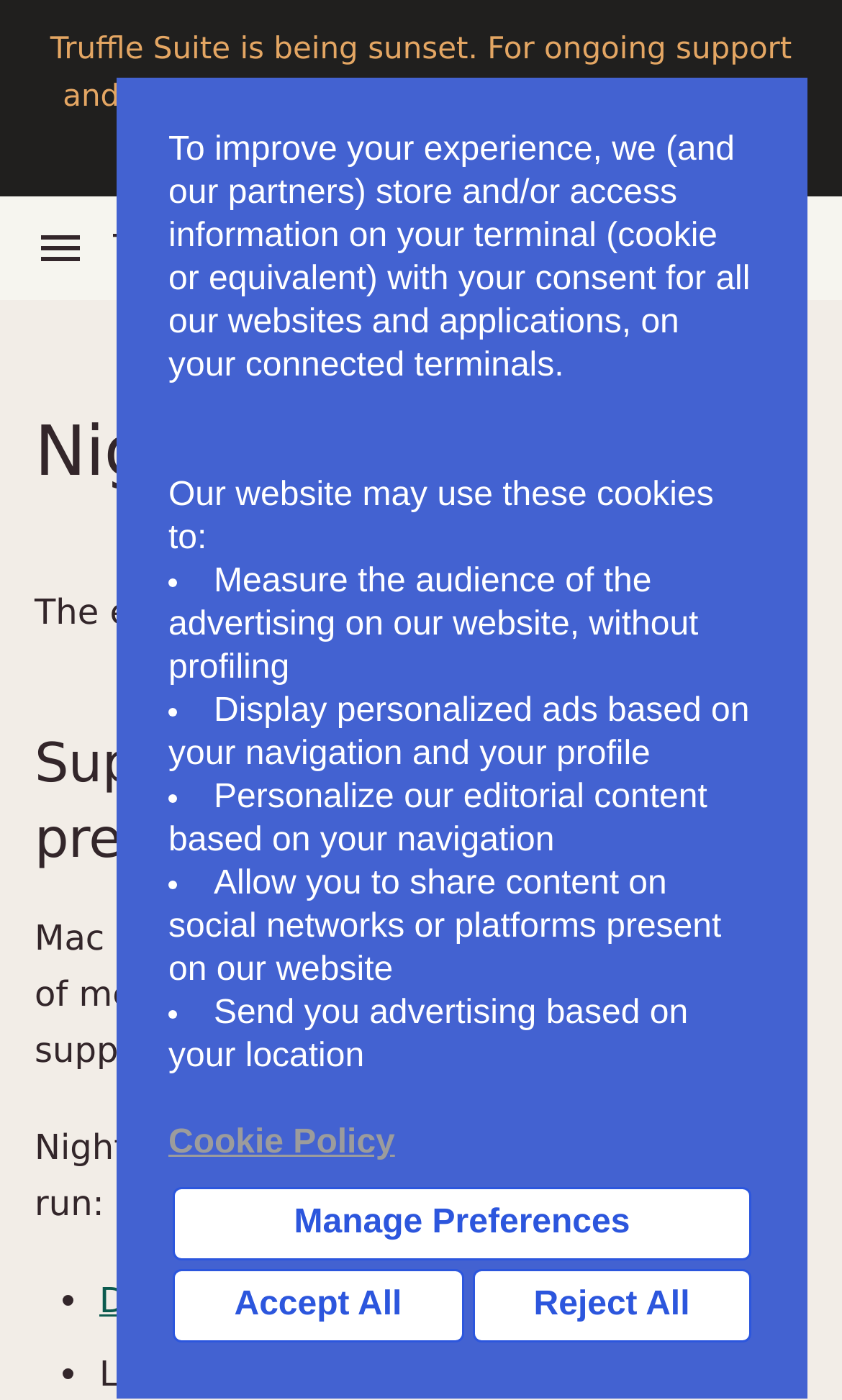Ascertain the bounding box coordinates for the UI element detailed here: "parent_node: TRUFFLE SUITE". The coordinates should be provided as [left, top, right, bottom] with each value being a float between 0 and 1.

[0.021, 0.147, 0.123, 0.208]